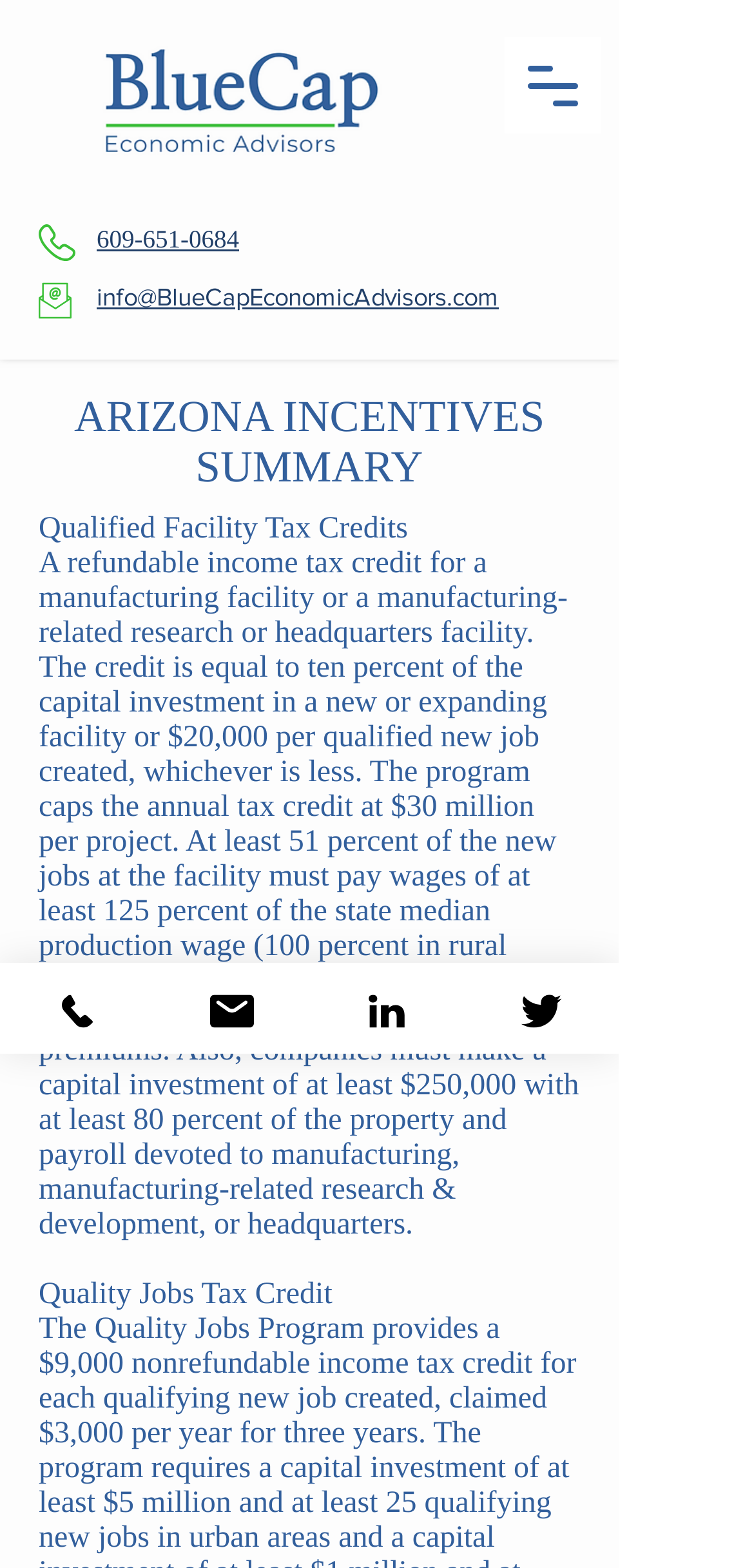What is the company name?
Can you provide an in-depth and detailed response to the question?

I found the company name by looking at the top-left corner of the webpage, where there is a link with the text 'BlueCap Economic Advisors' and an image with the same name.